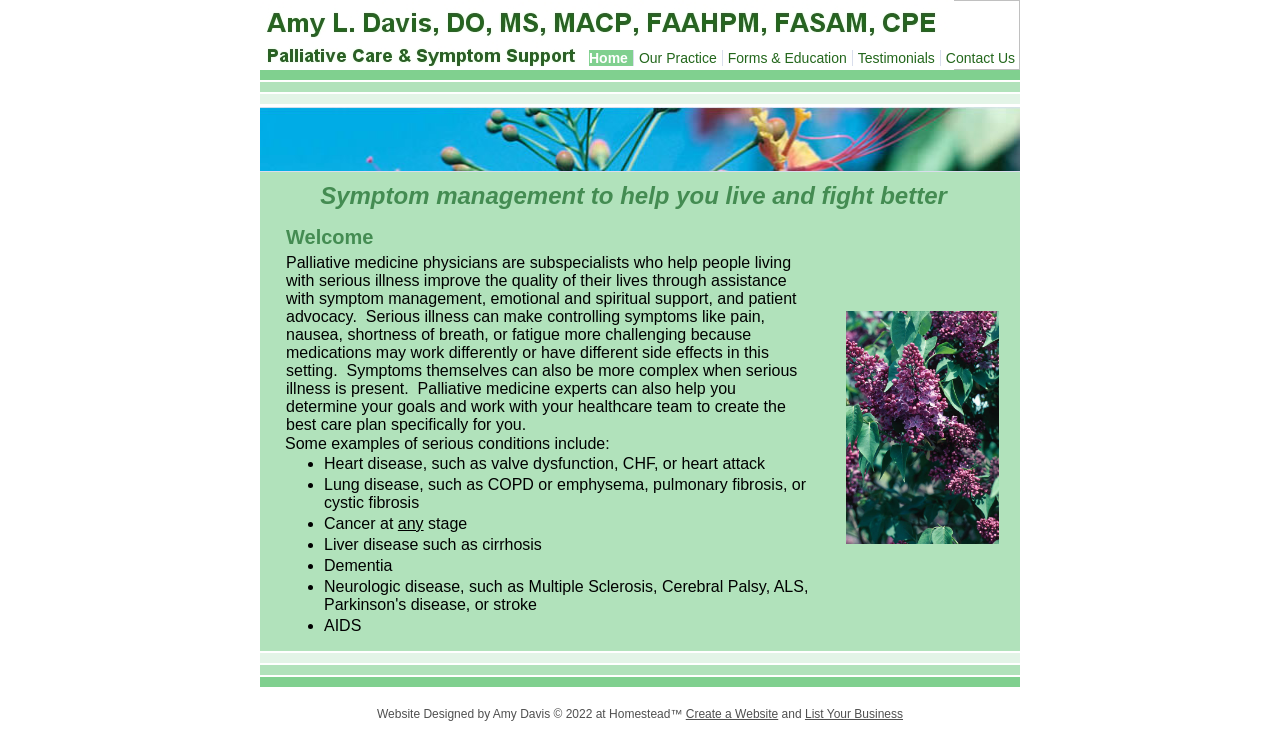What is the name of the doctor mentioned on the webpage?
Using the image as a reference, answer the question with a short word or phrase.

Dr. Amy Davis